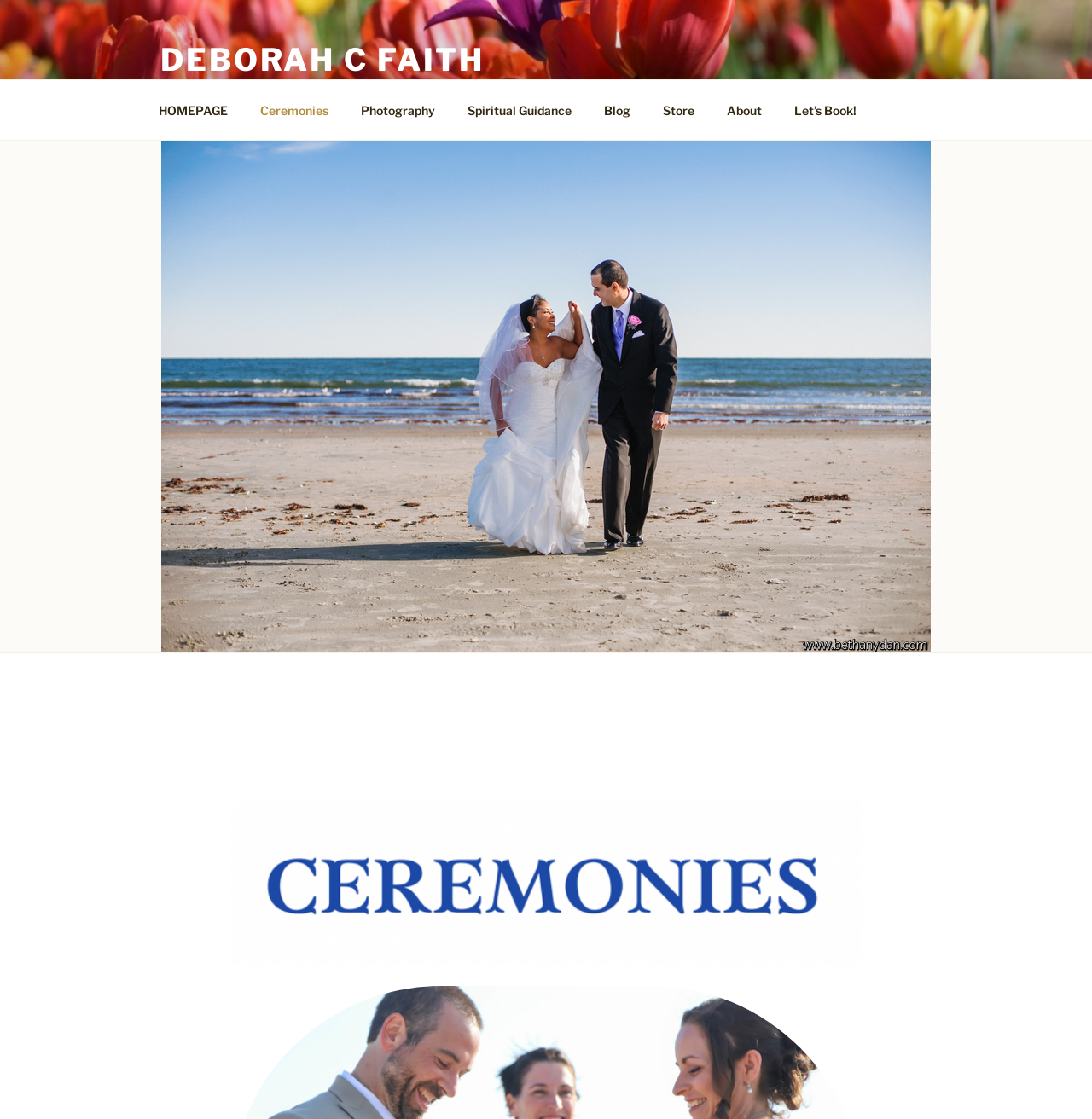Provide a thorough description of the webpage you see.

The webpage is about Rev. Deborah Faith, a wedding officiant, and her services. At the top-left corner, there is a link to her name, "DEBORAH C FAITH". Next to it, there is a static text "Celebrating Life, in the Spirit of Love". 

Below these elements, there is a top menu navigation bar with 7 links: "HOMEPAGE", "Ceremonies", "Photography", "Spiritual Guidance", "Blog", "Store", and "About". These links are aligned horizontally and take up most of the top section of the page.

On the right side of the page, there is a call-to-action link "Let’s Book!" with a header above it and a figure below it, which may be an image or an icon. The header and figure are positioned vertically, with the header above the figure.